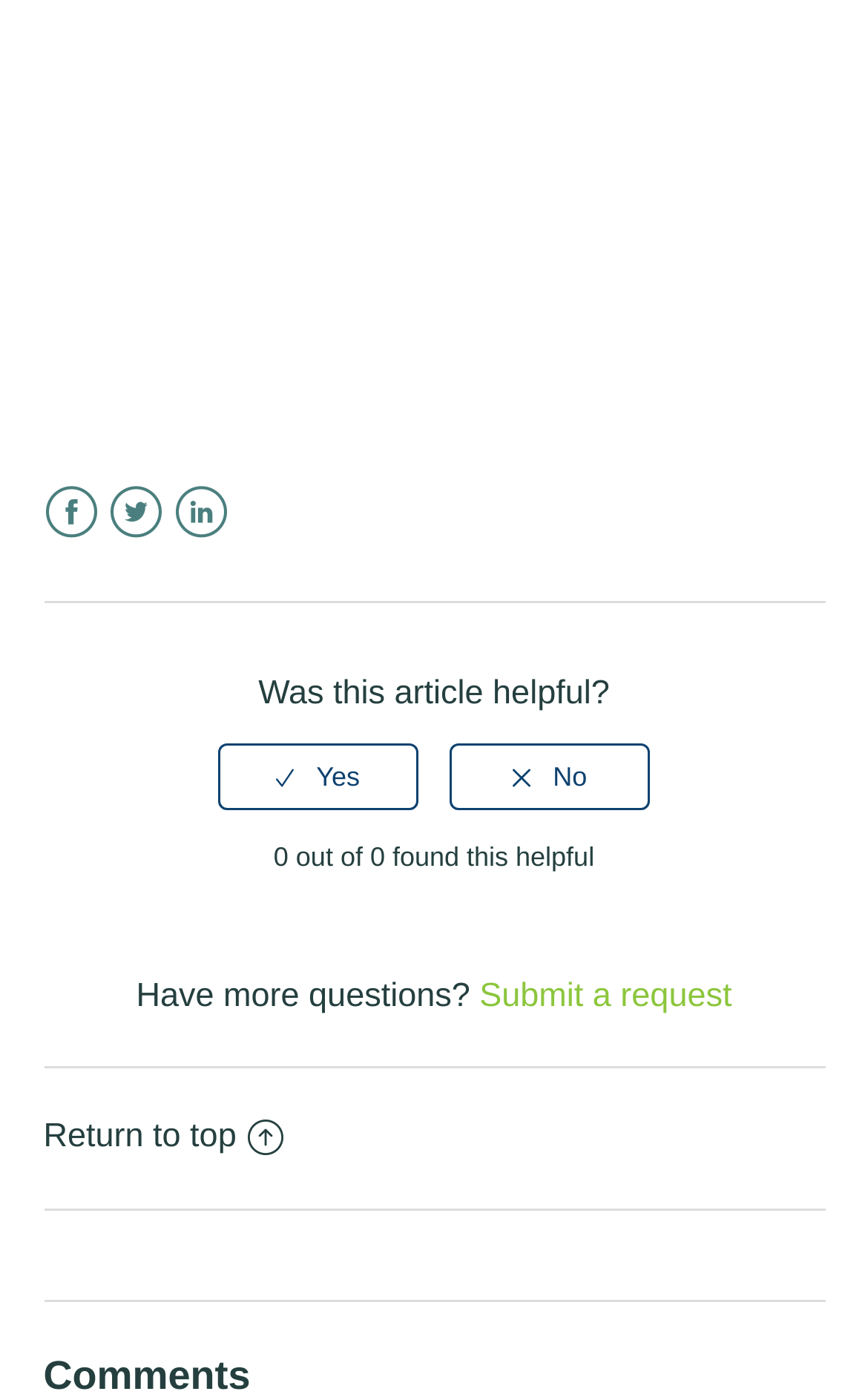What is the current rating of the article?
Look at the screenshot and provide an in-depth answer.

I found a text element that displays the current rating of the article, which is '0 out of 0 found this helpful'. This indicates that no users have rated the article yet.